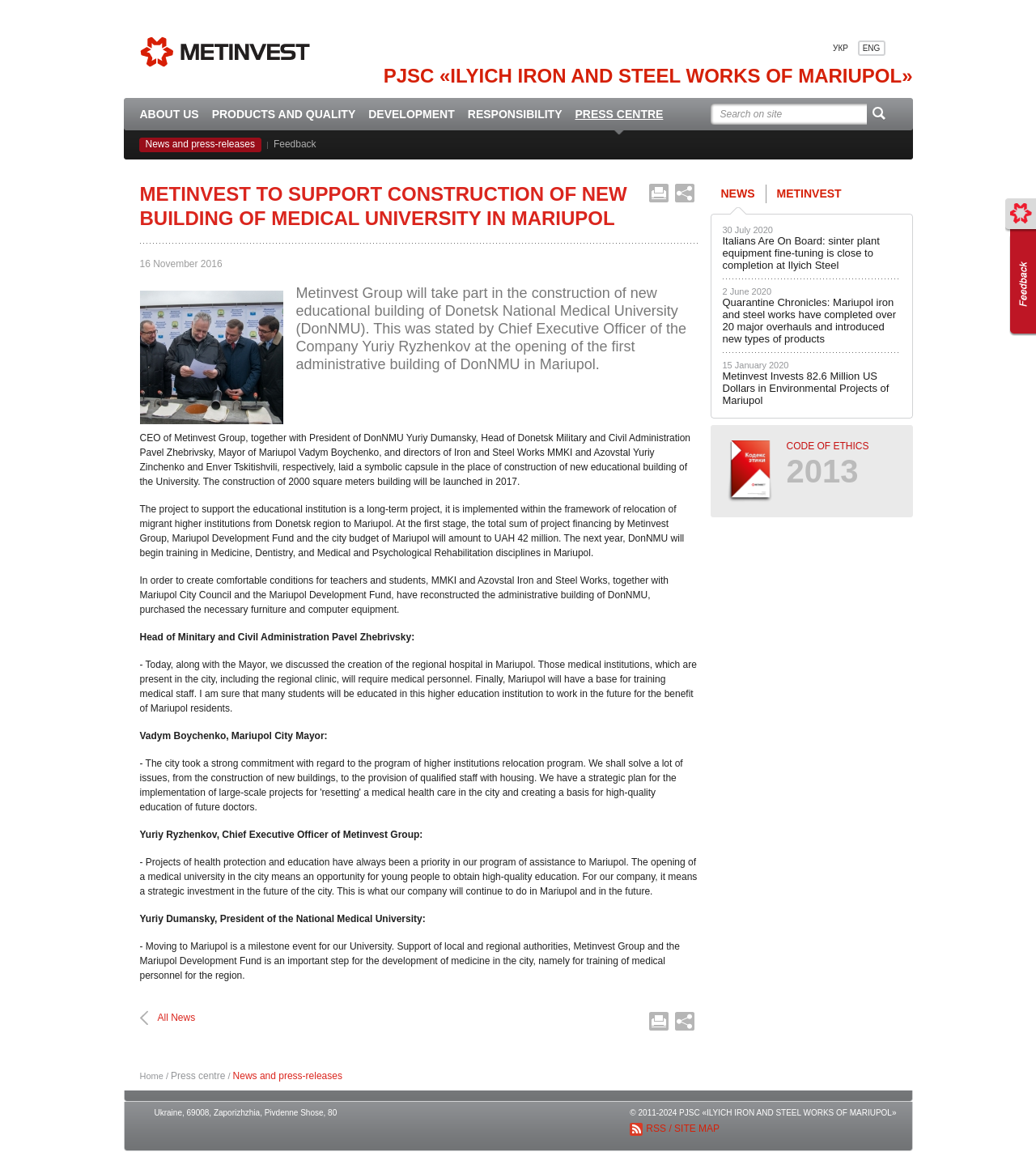Provide the bounding box coordinates in the format (top-left x, top-left y, bottom-right x, bottom-right y). All values are floating point numbers between 0 and 1. Determine the bounding box coordinate of the UI element described as: News and press-releases

[0.225, 0.929, 0.33, 0.939]